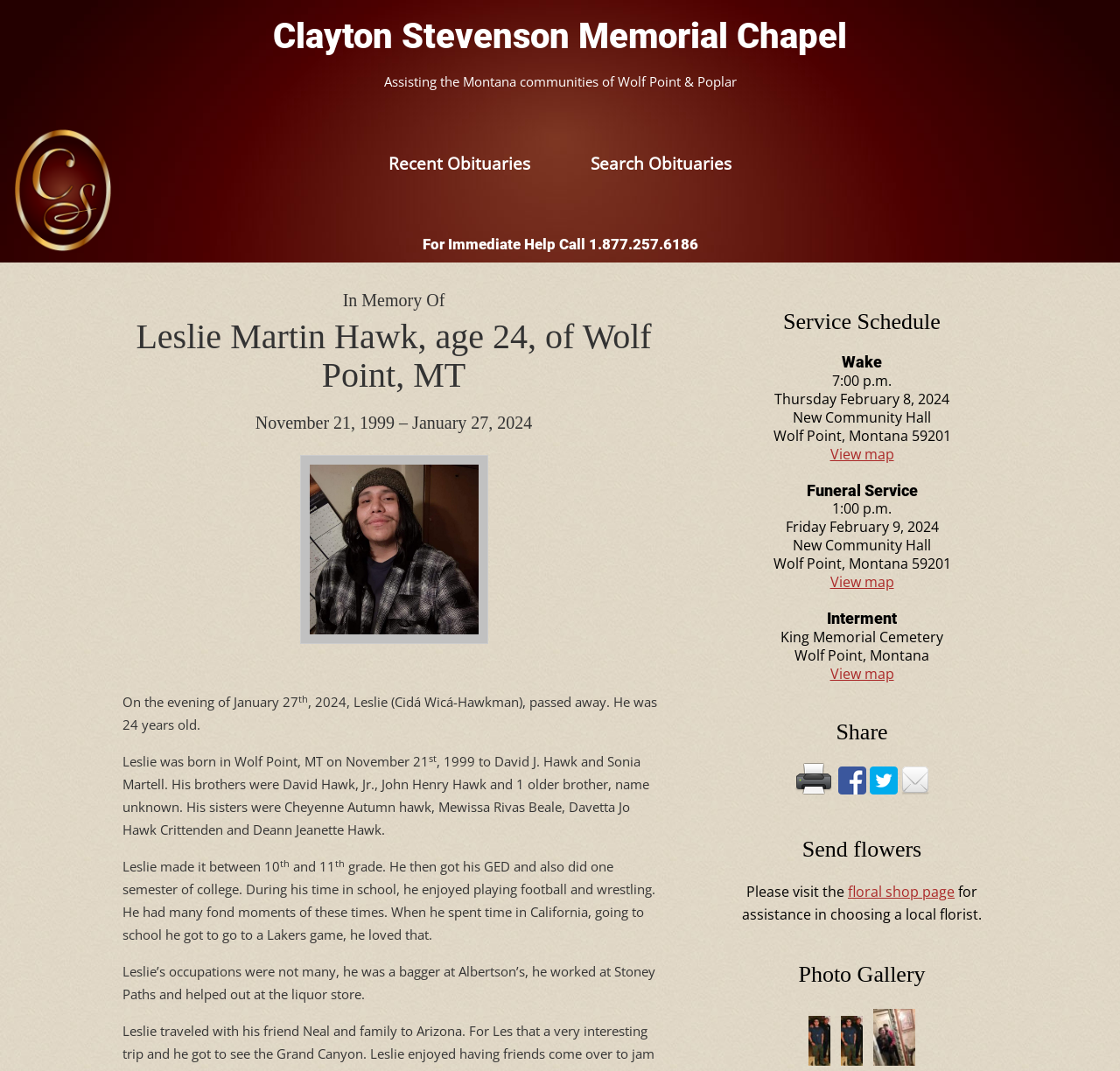Extract the main heading from the webpage content.

Leslie Martin Hawk, age 24, of Wolf Point, MT